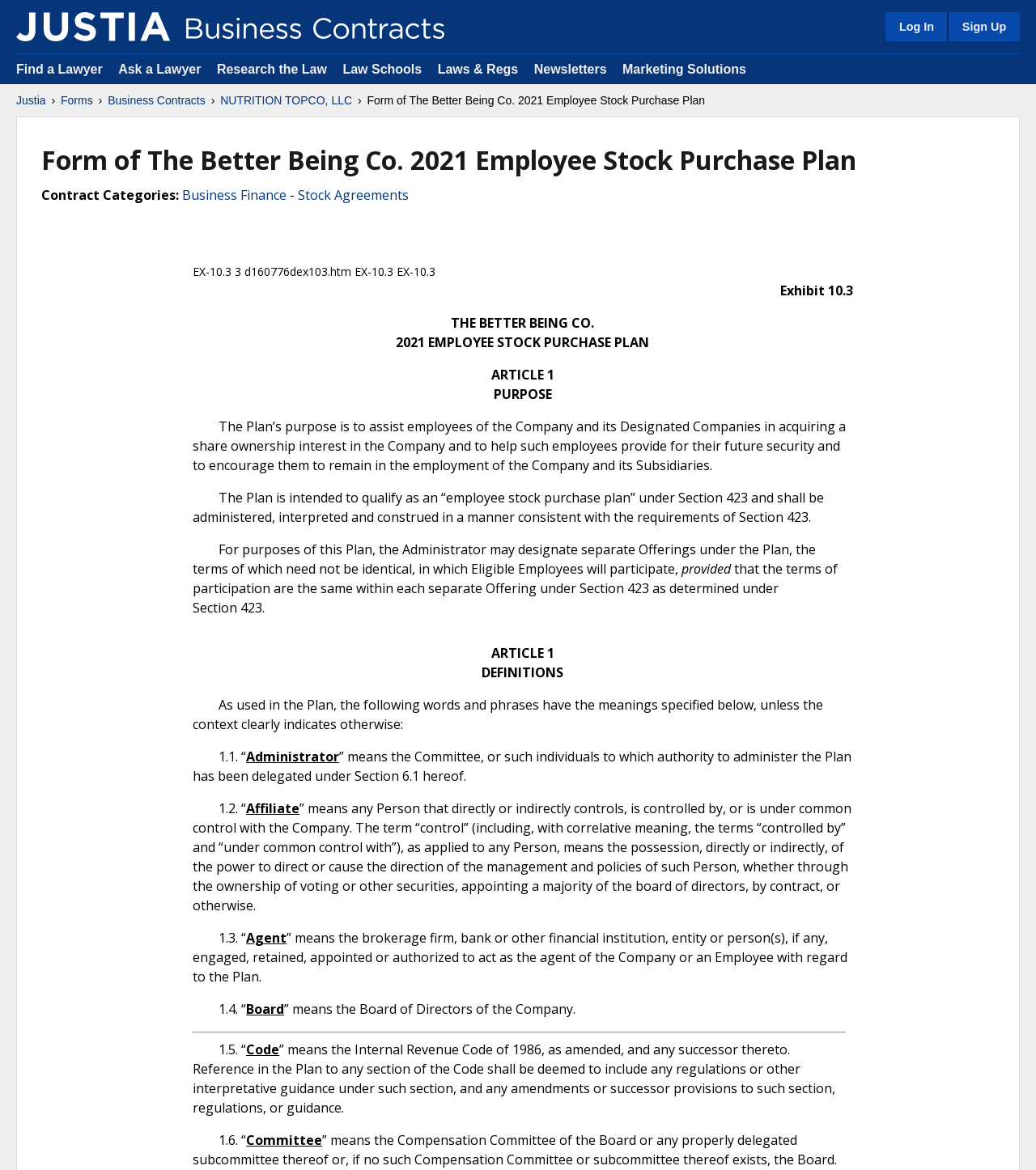Pinpoint the bounding box coordinates of the element you need to click to execute the following instruction: "Click on Log In". The bounding box should be represented by four float numbers between 0 and 1, in the format [left, top, right, bottom].

[0.855, 0.01, 0.914, 0.035]